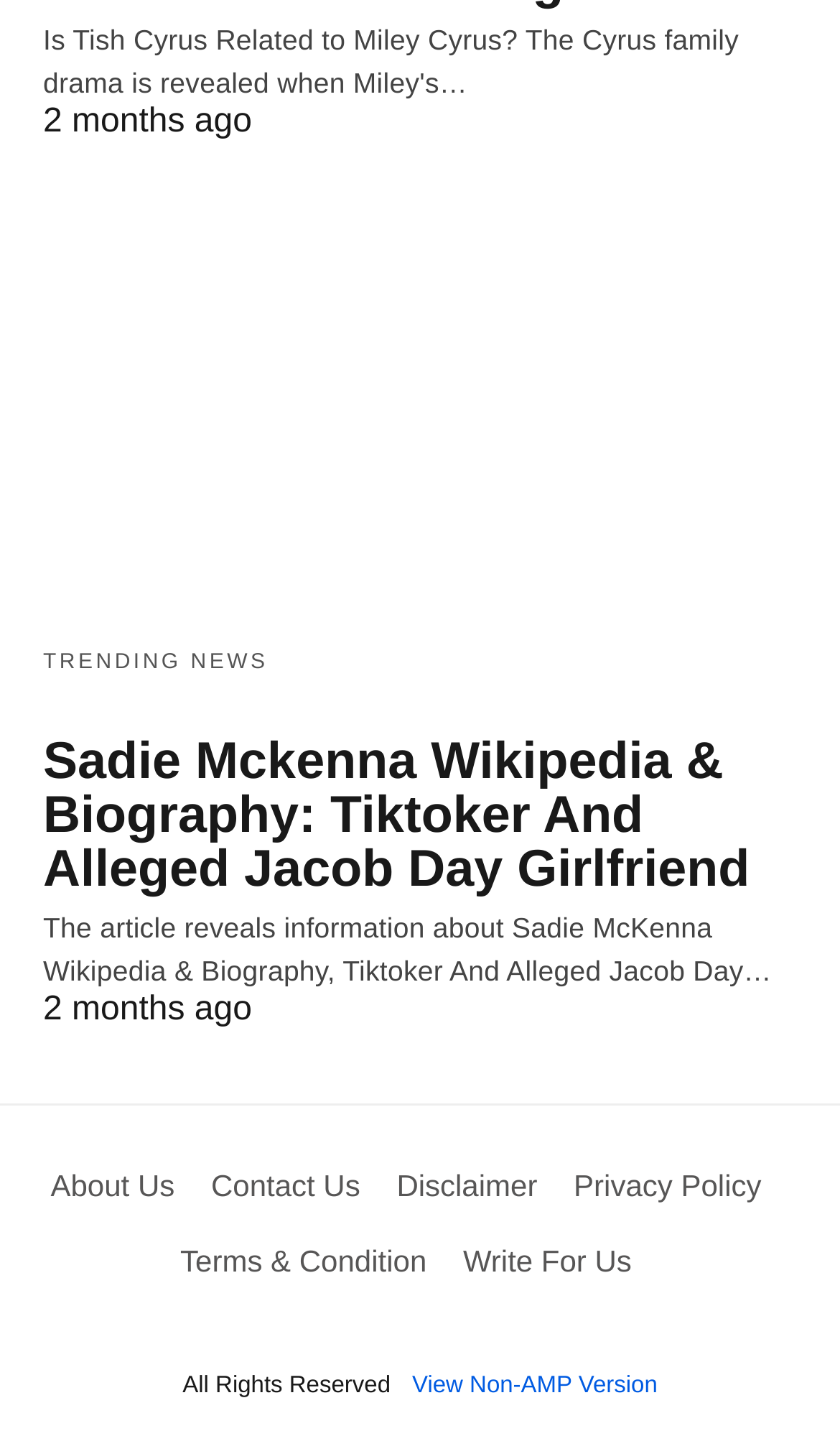Please determine the bounding box coordinates of the element's region to click for the following instruction: "Check the disclaimer".

[0.472, 0.816, 0.64, 0.841]